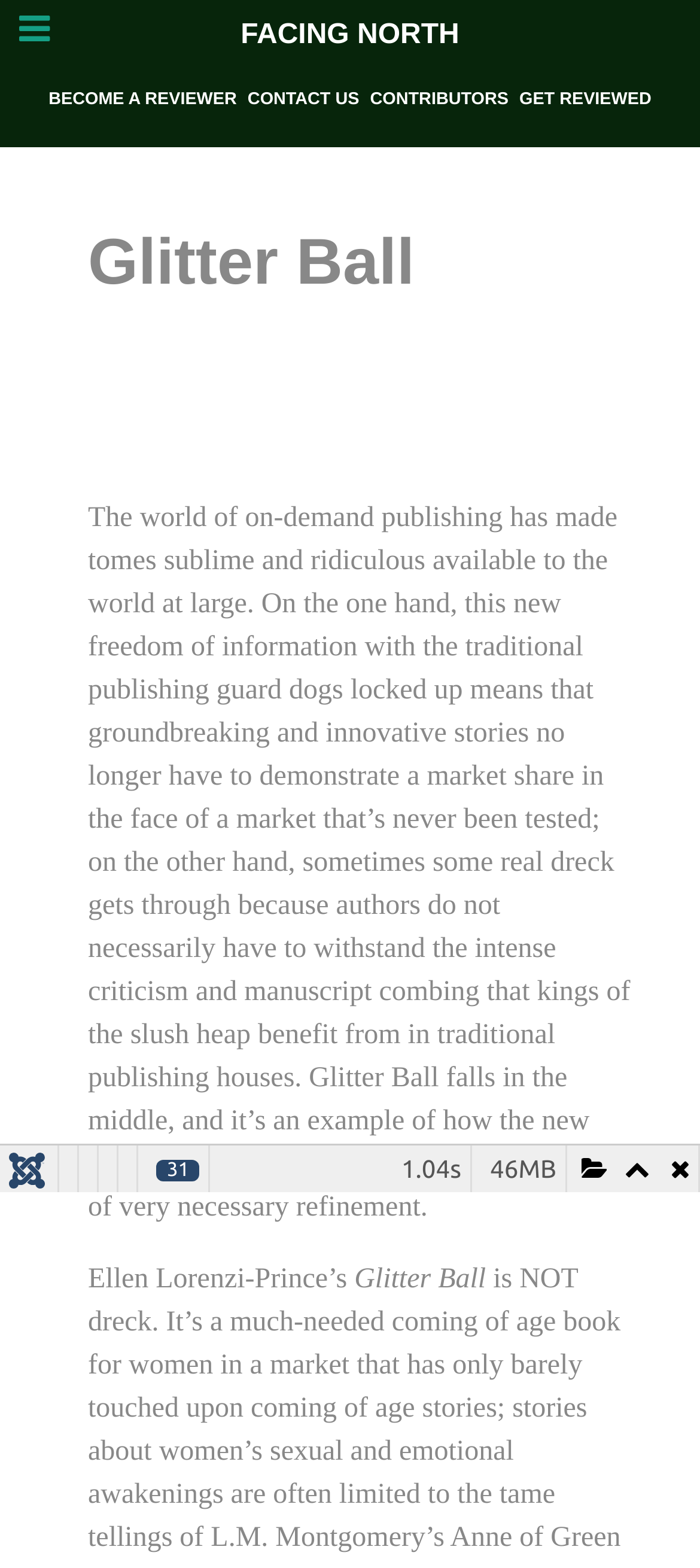Identify the bounding box for the described UI element: "Get Reviewed".

[0.742, 0.057, 0.931, 0.07]